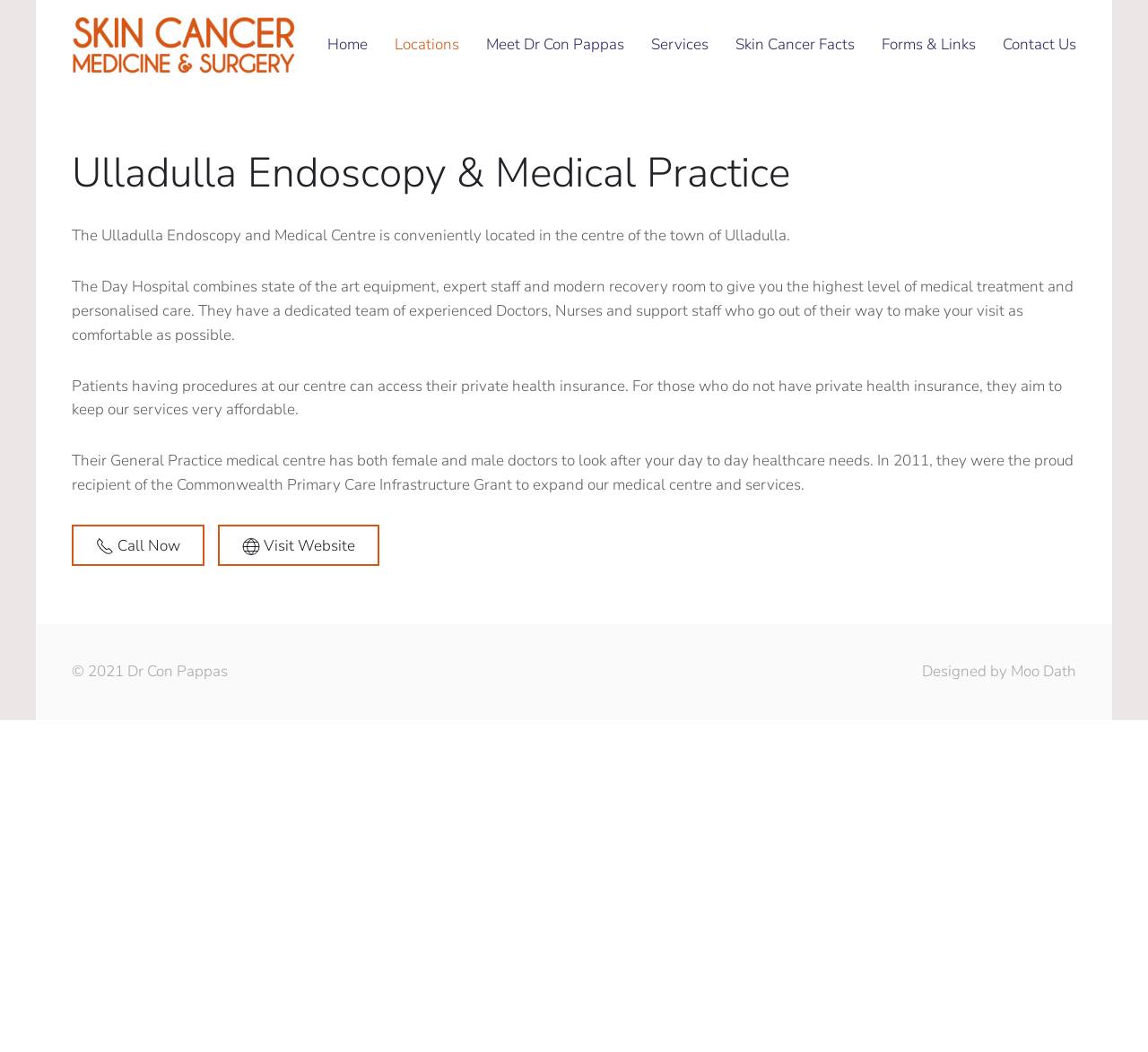Provide a brief response in the form of a single word or phrase:
Can patients use their private health insurance?

Yes